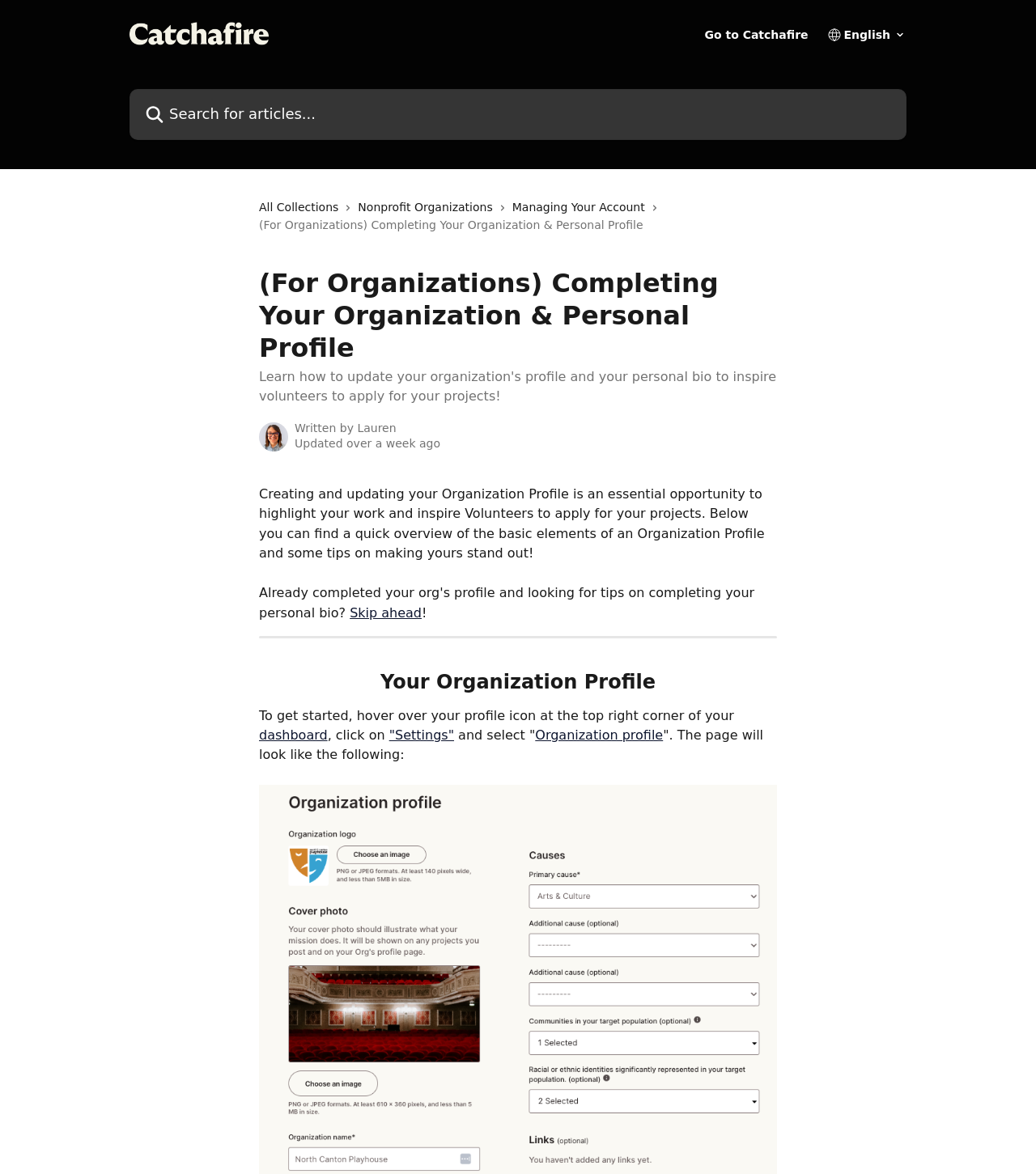What is the purpose of the organization profile?
Using the image as a reference, give a one-word or short phrase answer.

To inspire volunteers to apply for projects